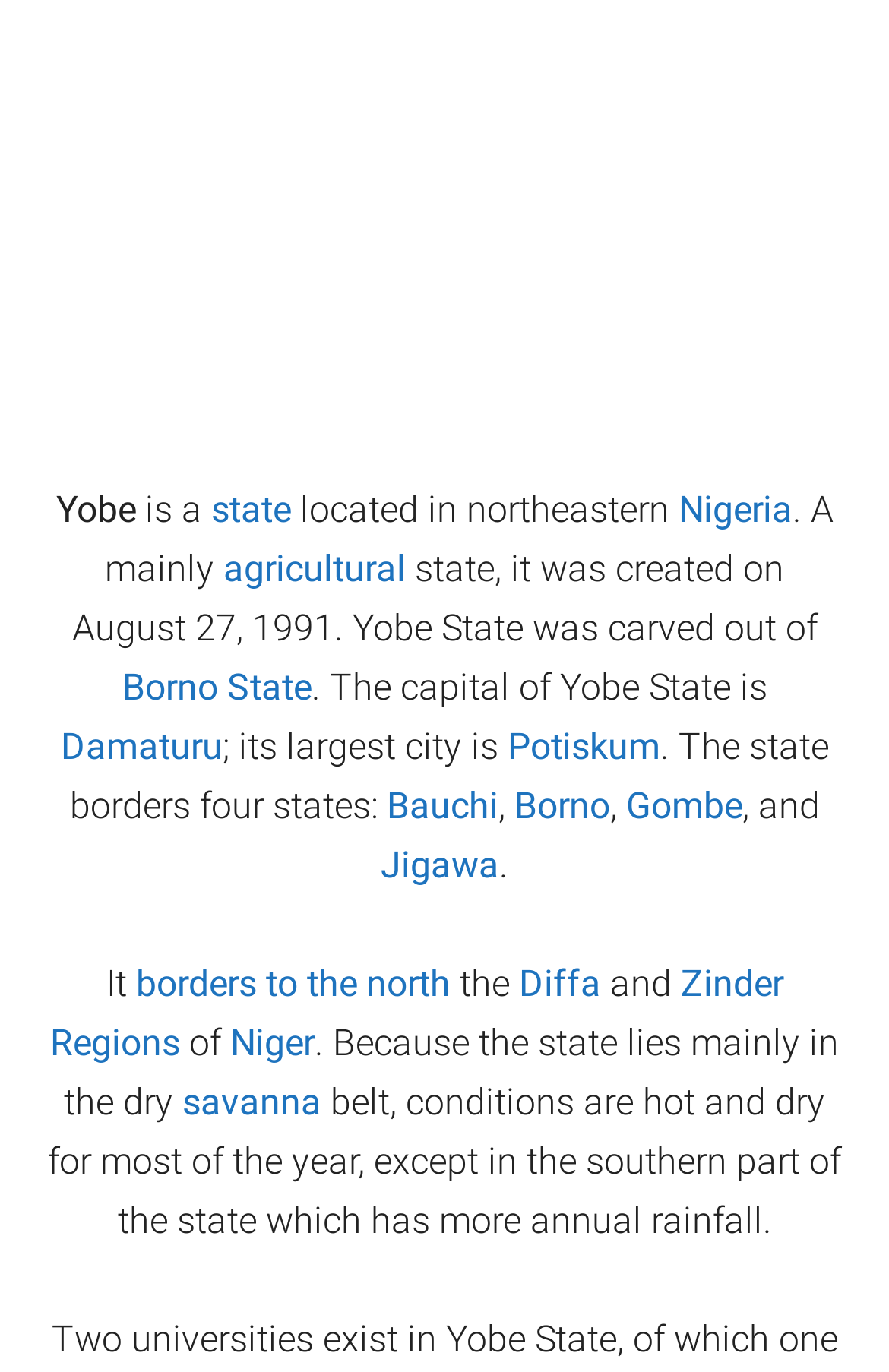What is the climate condition in Yobe State?
Based on the image content, provide your answer in one word or a short phrase.

Hot and dry